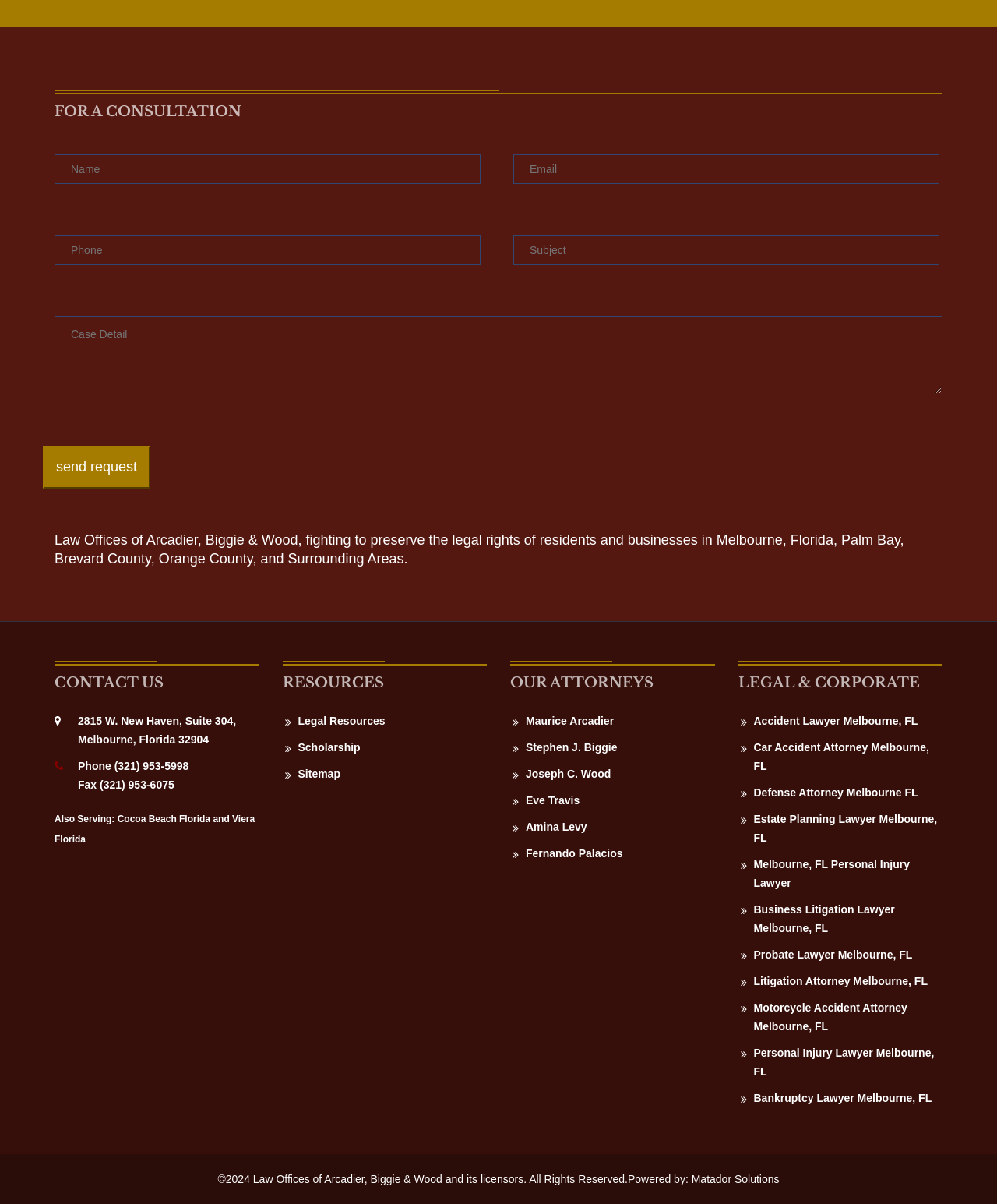Provide the bounding box coordinates of the HTML element described by the text: "value="send request"".

[0.043, 0.37, 0.151, 0.406]